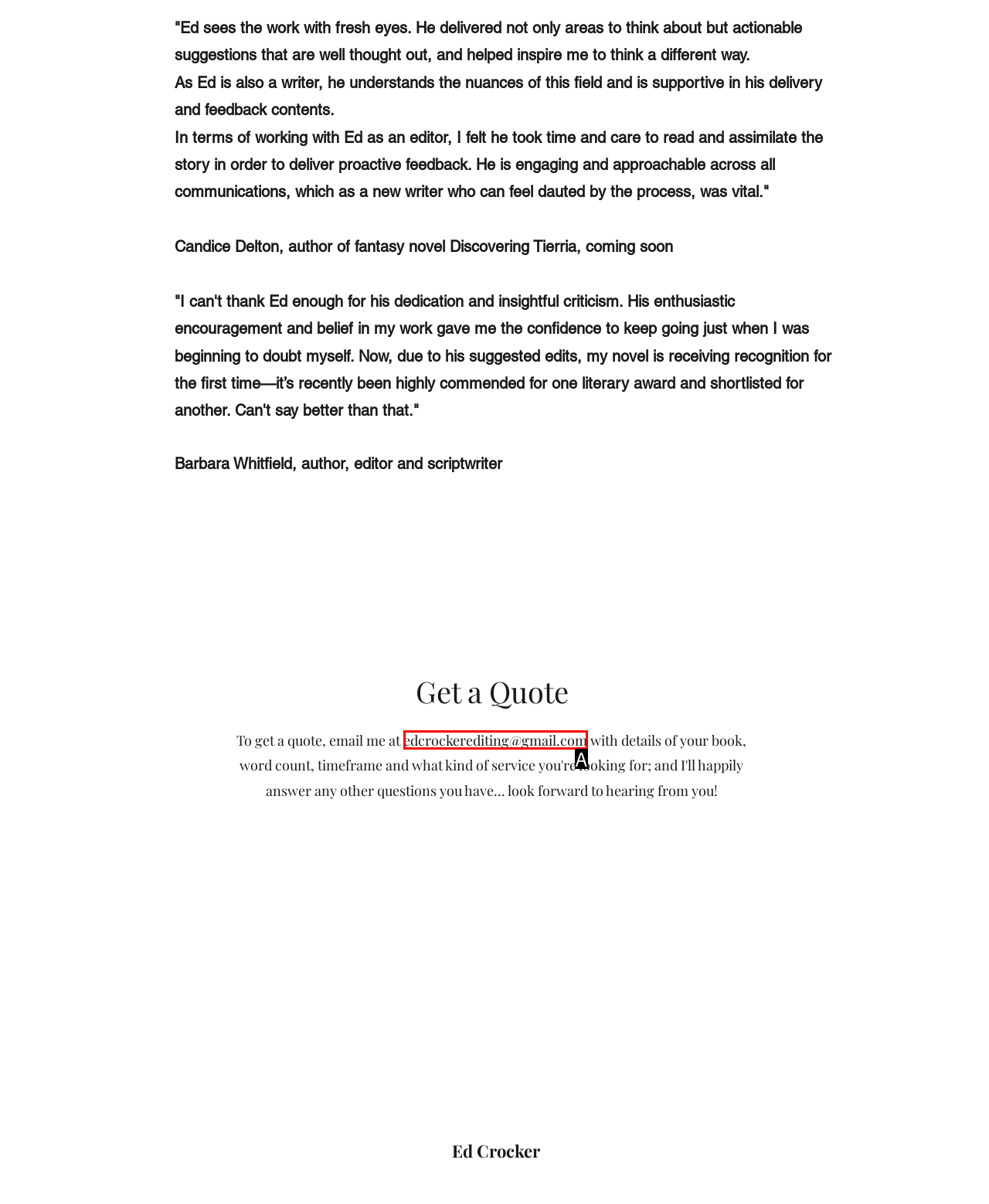Identify the option that corresponds to the given description: edcrockerediting@gmail.com. Reply with the letter of the chosen option directly.

A